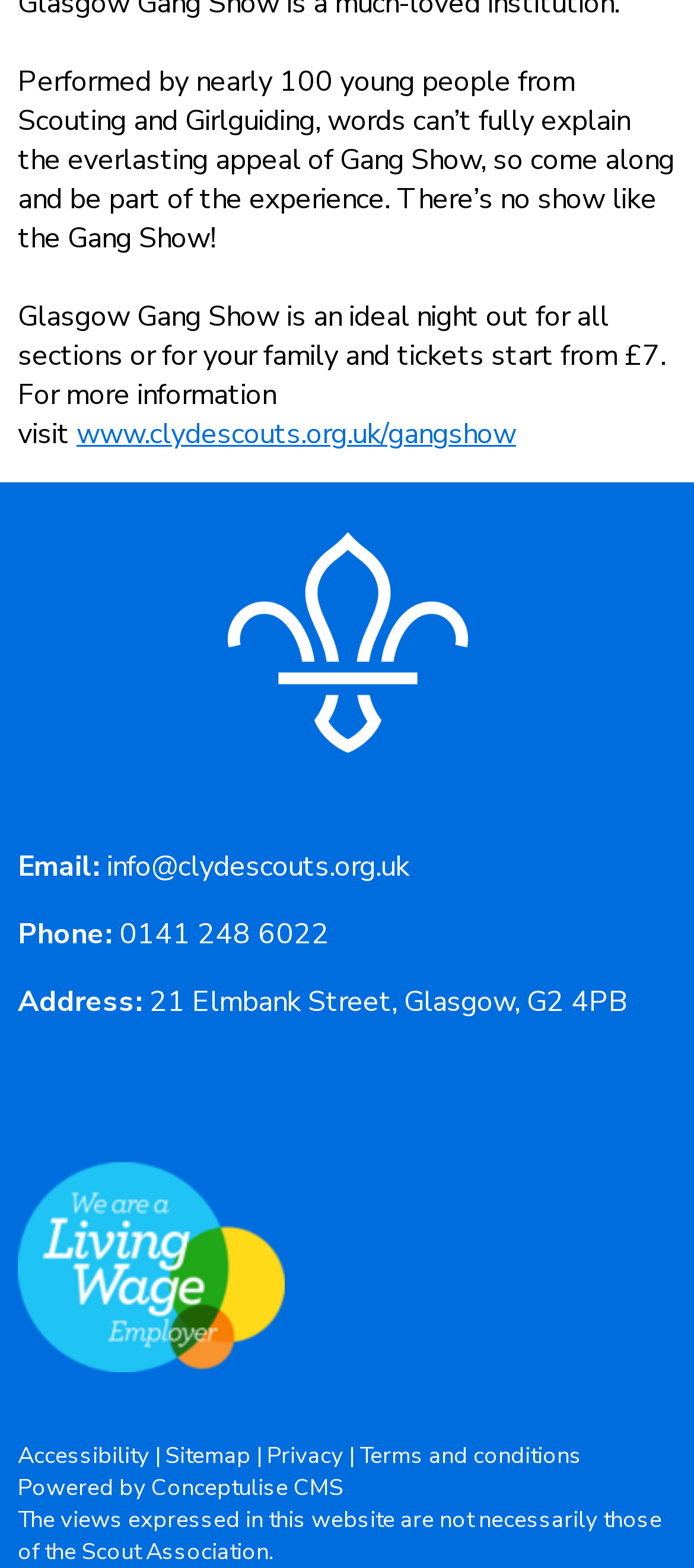Determine the bounding box coordinates of the clickable element to complete this instruction: "go to the Sitemap". Provide the coordinates in the format of four float numbers between 0 and 1, [left, top, right, bottom].

[0.238, 0.919, 0.362, 0.939]